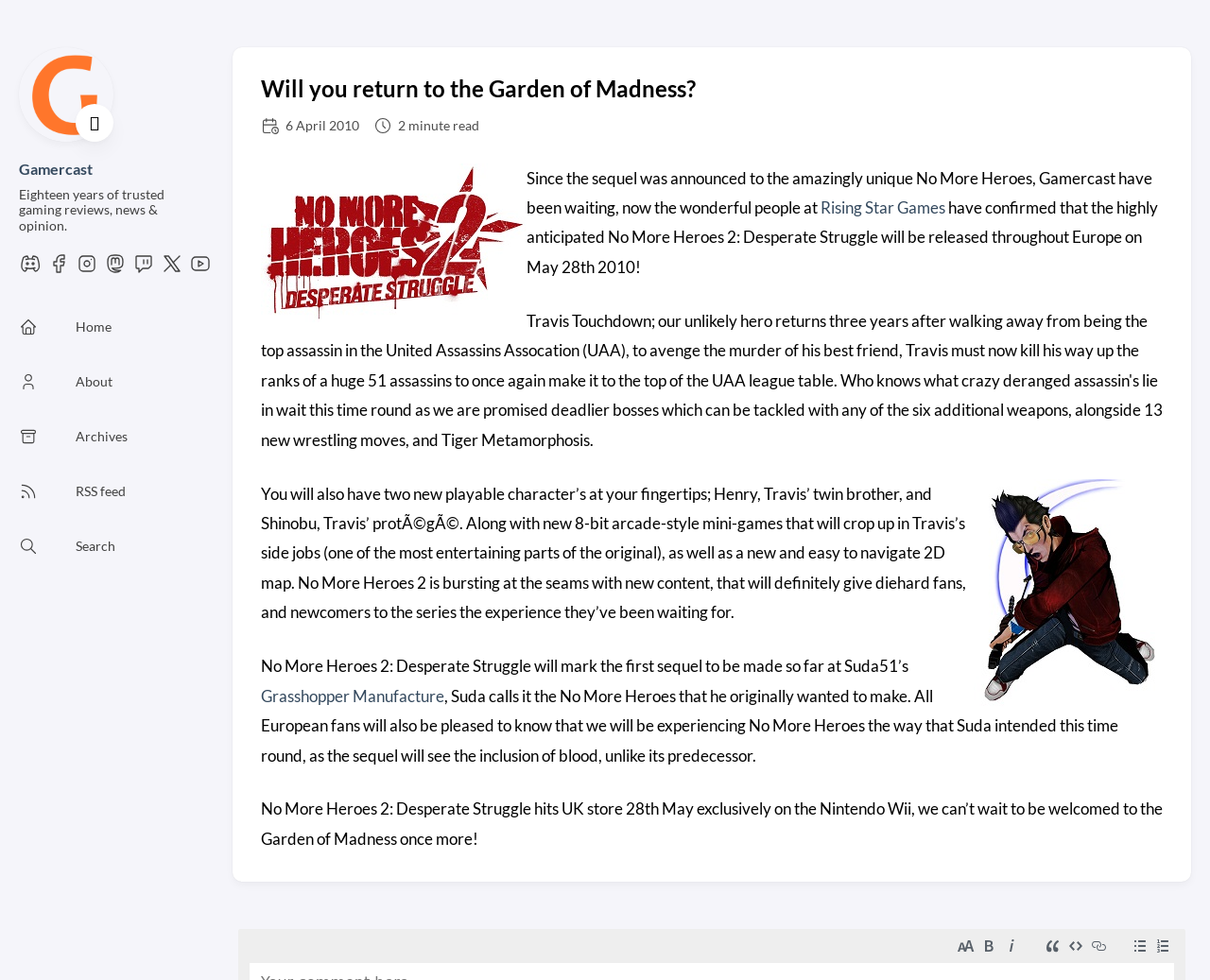Answer the following in one word or a short phrase: 
What is the name of the developer of No More Heroes 2?

Grasshopper Manufacture